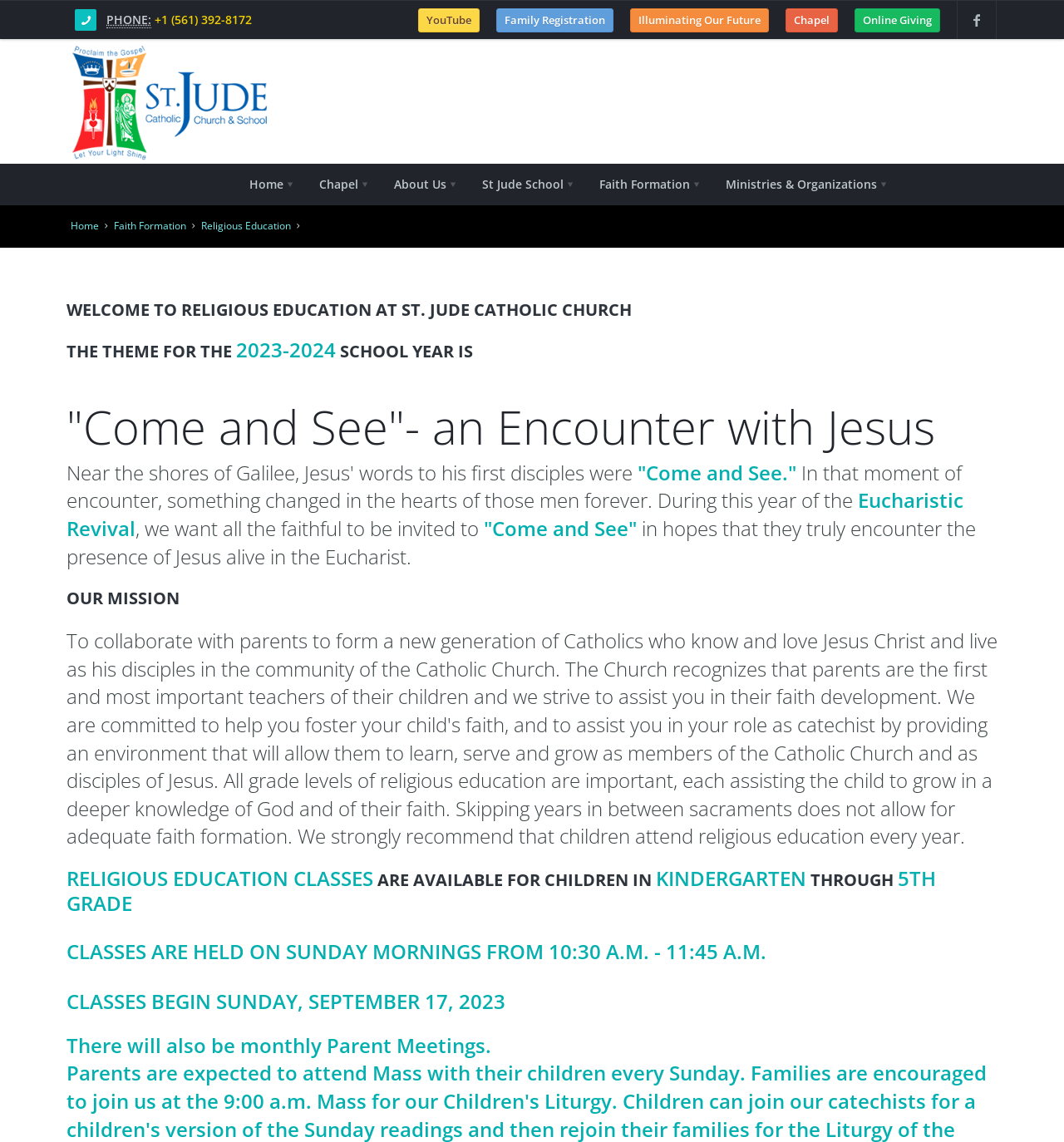Please determine the bounding box coordinates of the area that needs to be clicked to complete this task: 'Read the Religious Education information'. The coordinates must be four float numbers between 0 and 1, formatted as [left, top, right, bottom].

[0.189, 0.191, 0.273, 0.204]